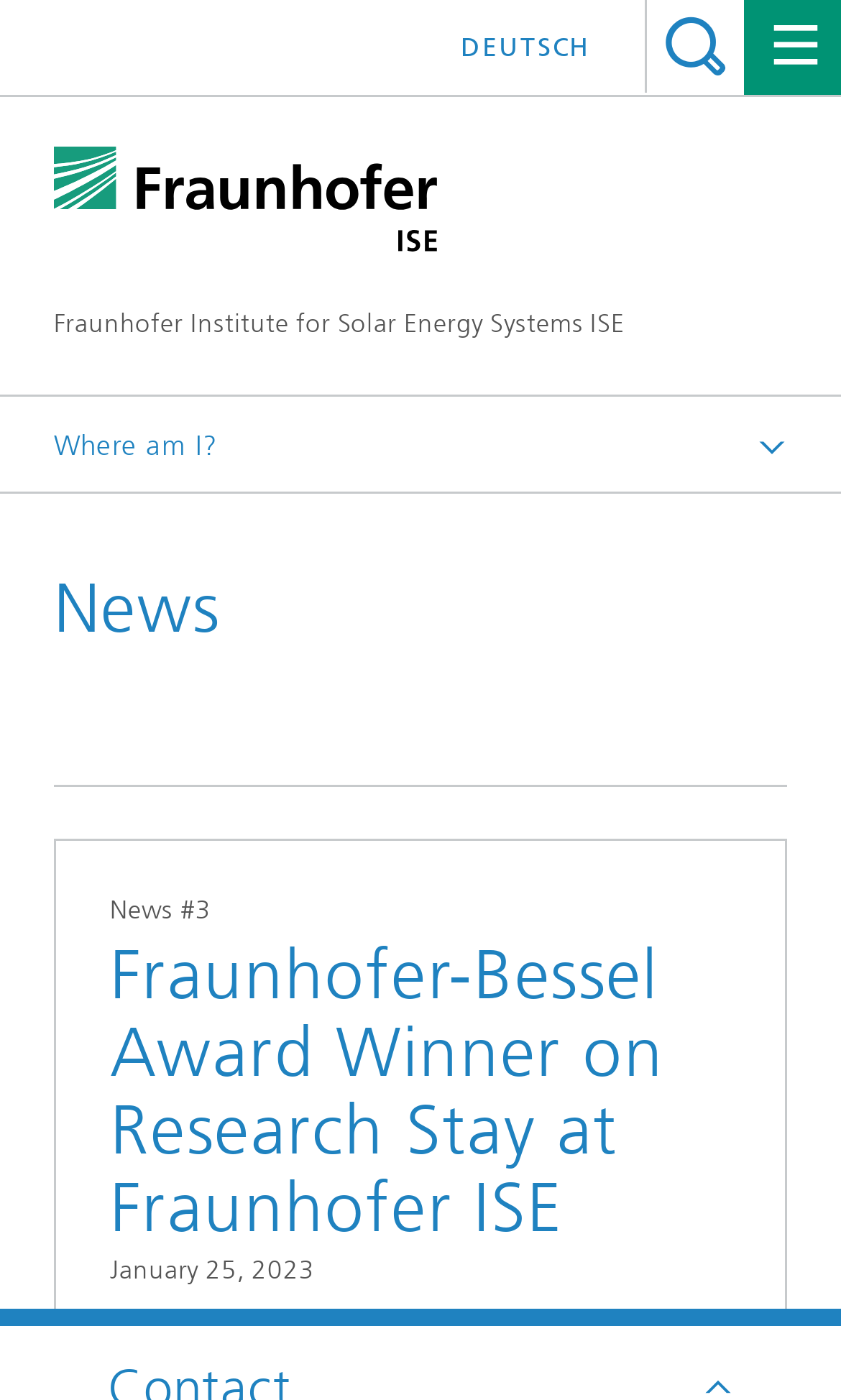Provide a single word or phrase answer to the question: 
What is the language of the webpage?

English